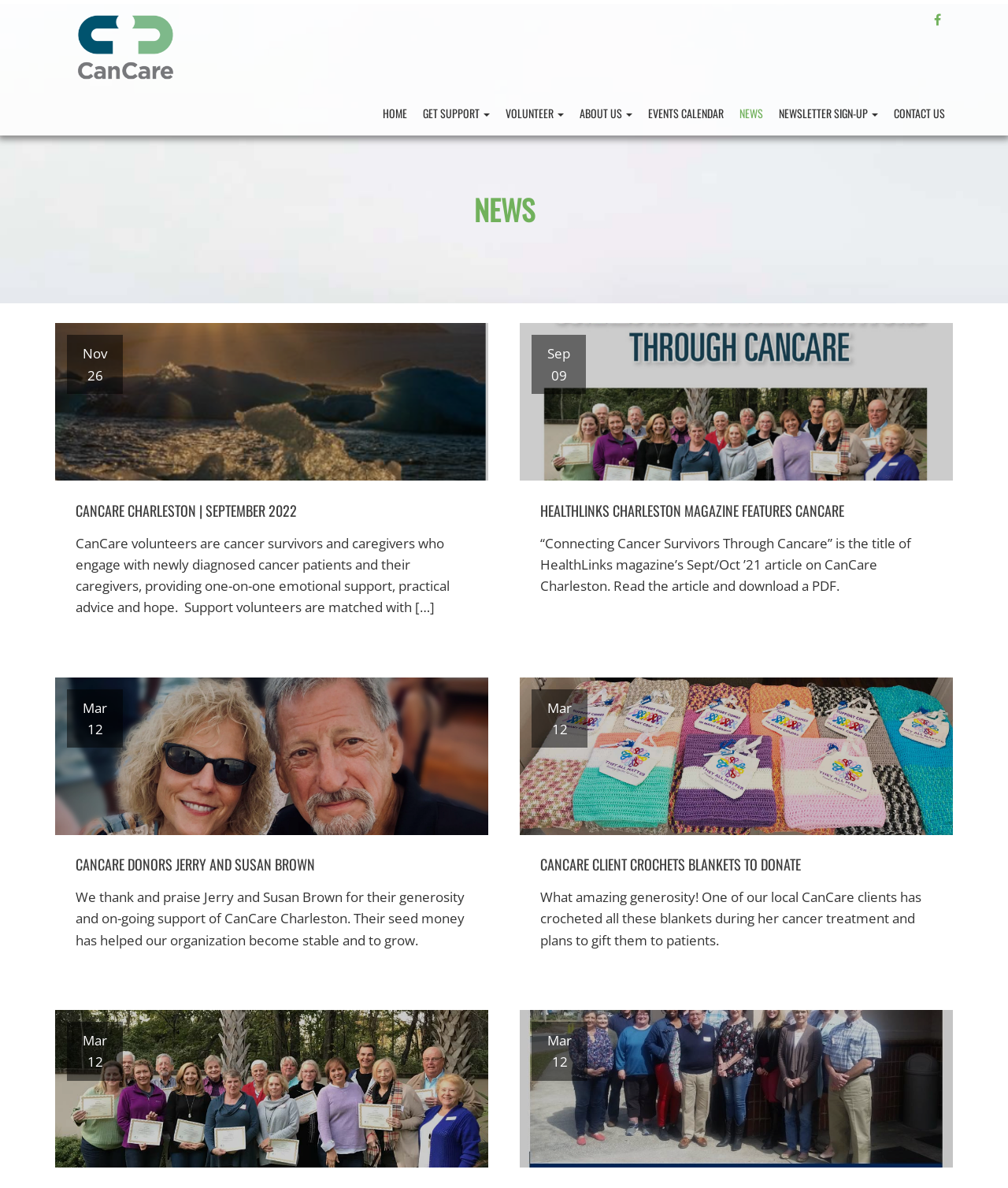Find the bounding box coordinates for the area that should be clicked to accomplish the instruction: "Click the 'phyxtgears' link".

None